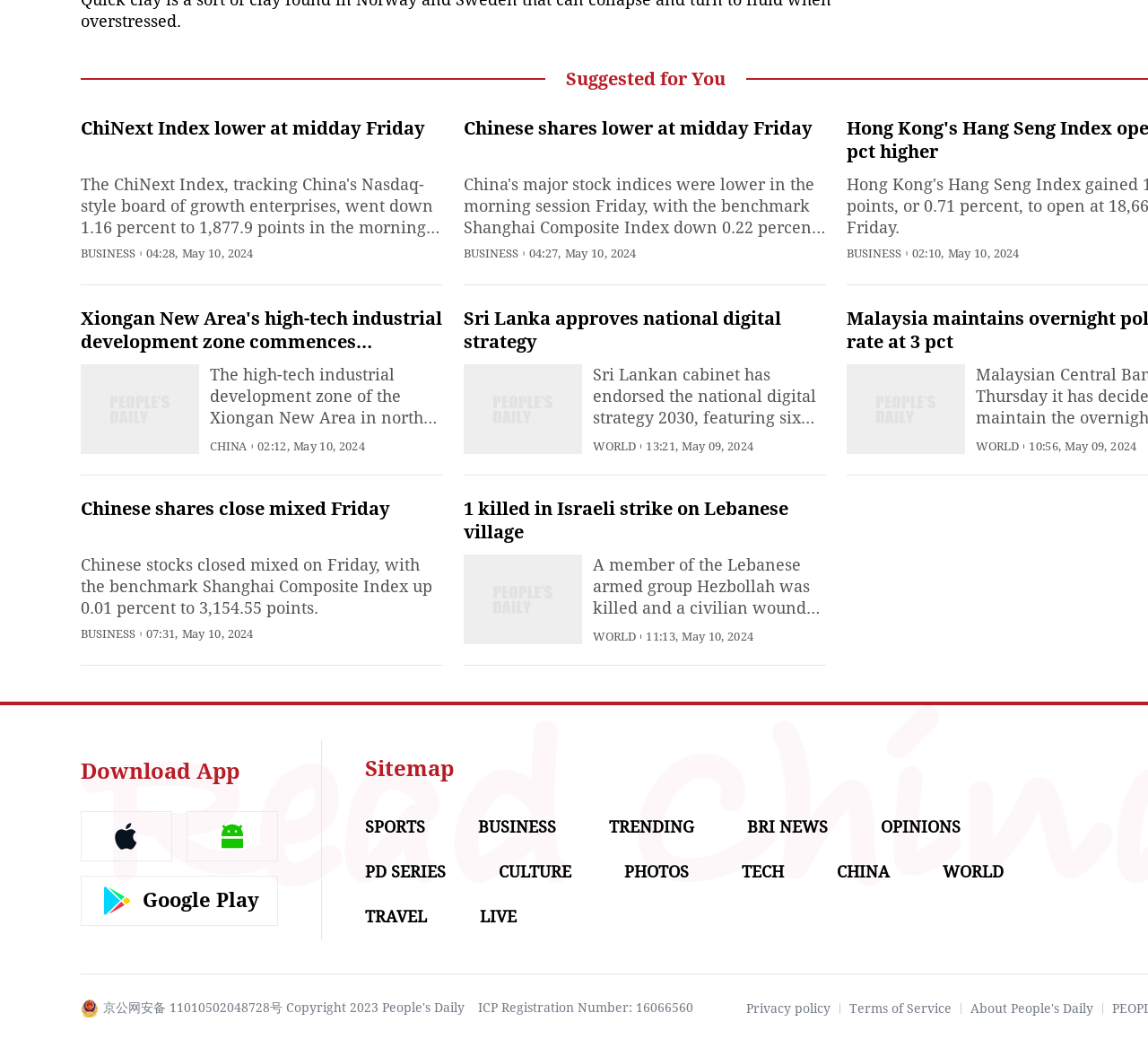Locate the bounding box coordinates of the clickable element to fulfill the following instruction: "Read the news about Sri Lanka approving national digital strategy". Provide the coordinates as four float numbers between 0 and 1 in the format [left, top, right, bottom].

[0.404, 0.296, 0.68, 0.34]